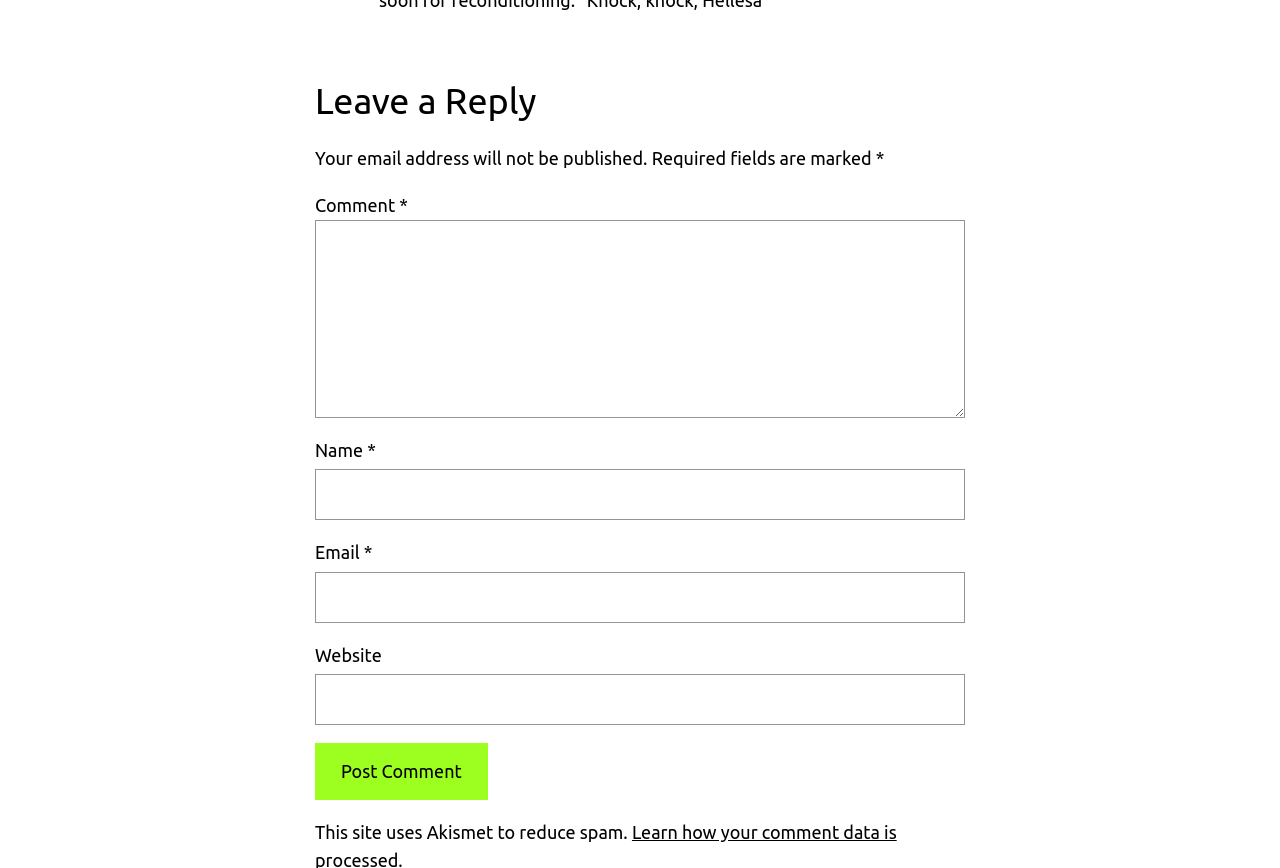Determine the bounding box coordinates for the HTML element described here: "parent_node: Name * name="author"".

[0.246, 0.541, 0.754, 0.599]